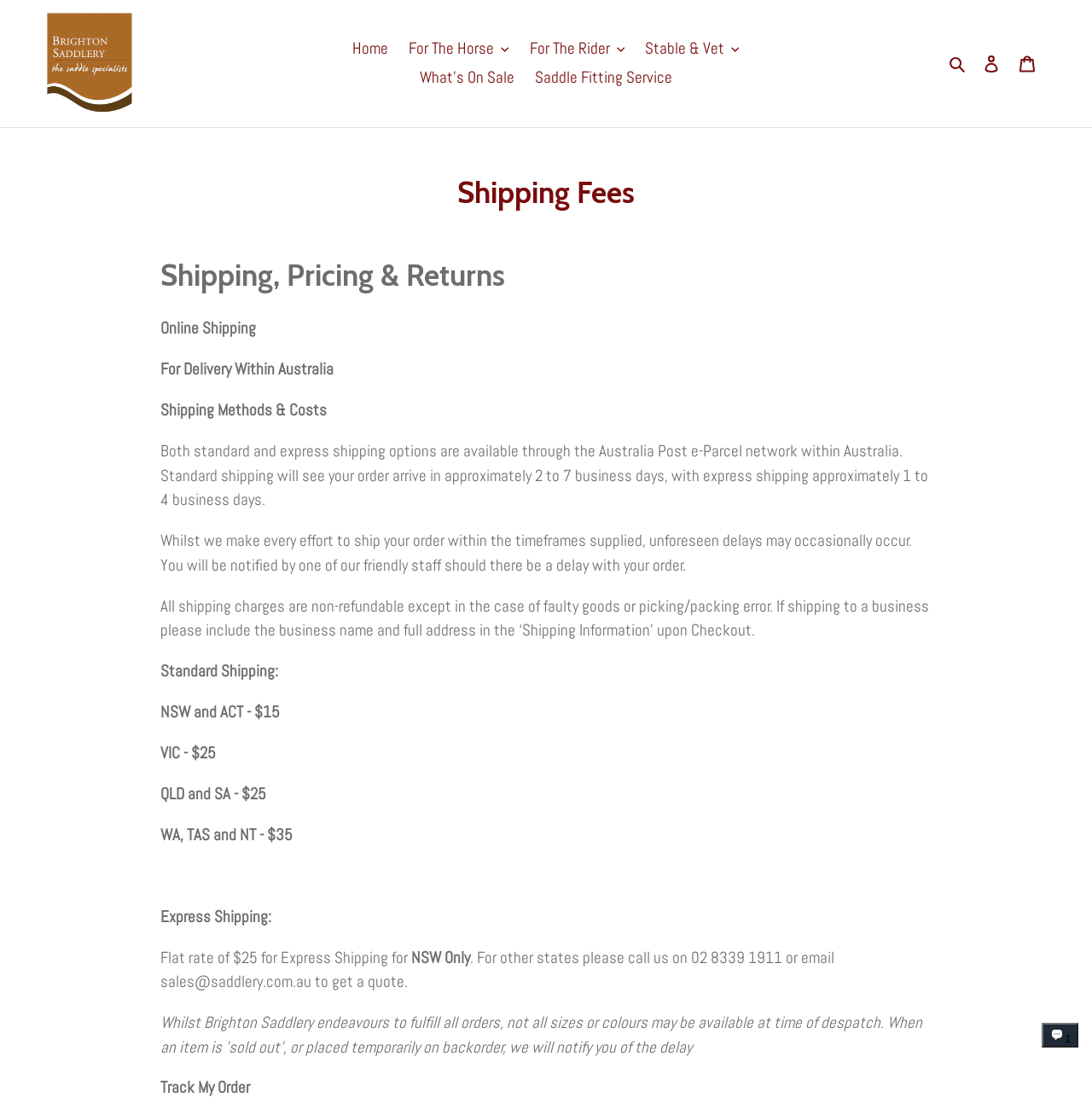Is express shipping available for all states?
Please provide a comprehensive and detailed answer to the question.

The webpage mentions that express shipping is available for NSW only, and for other states, customers need to call or email to get a quote, as stated in the text 'Flat rate of $25 for Express Shipping for NSW Only. For other states please call us on 02 8339 1911 or email sales@saddlery.com.au to get a quote.'